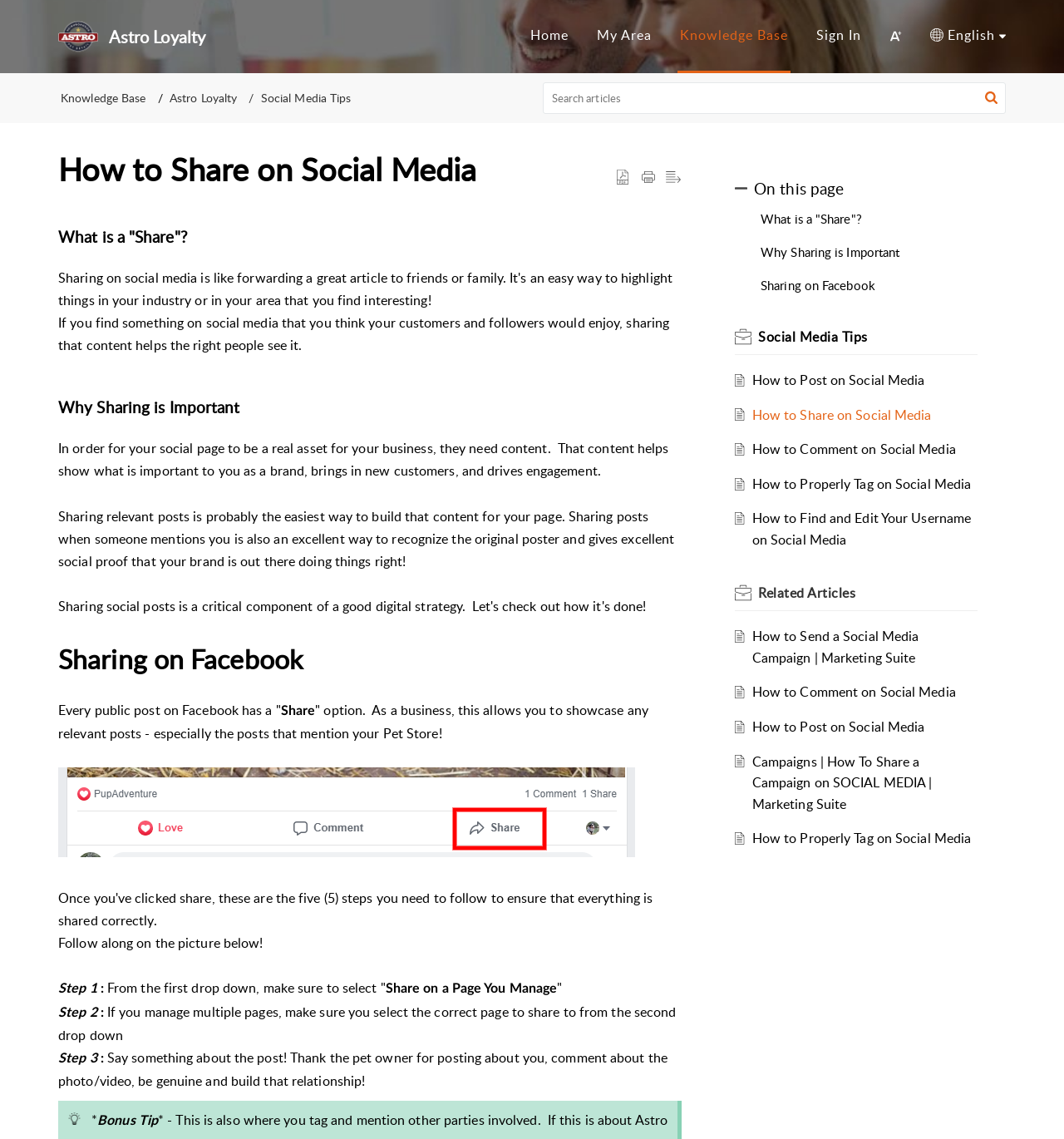What is the title of the current webpage?
Utilize the information in the image to give a detailed answer to the question.

The title of the current webpage is 'How to Share on Social Media', which provides guidance on how to share content on social media platforms like Facebook.